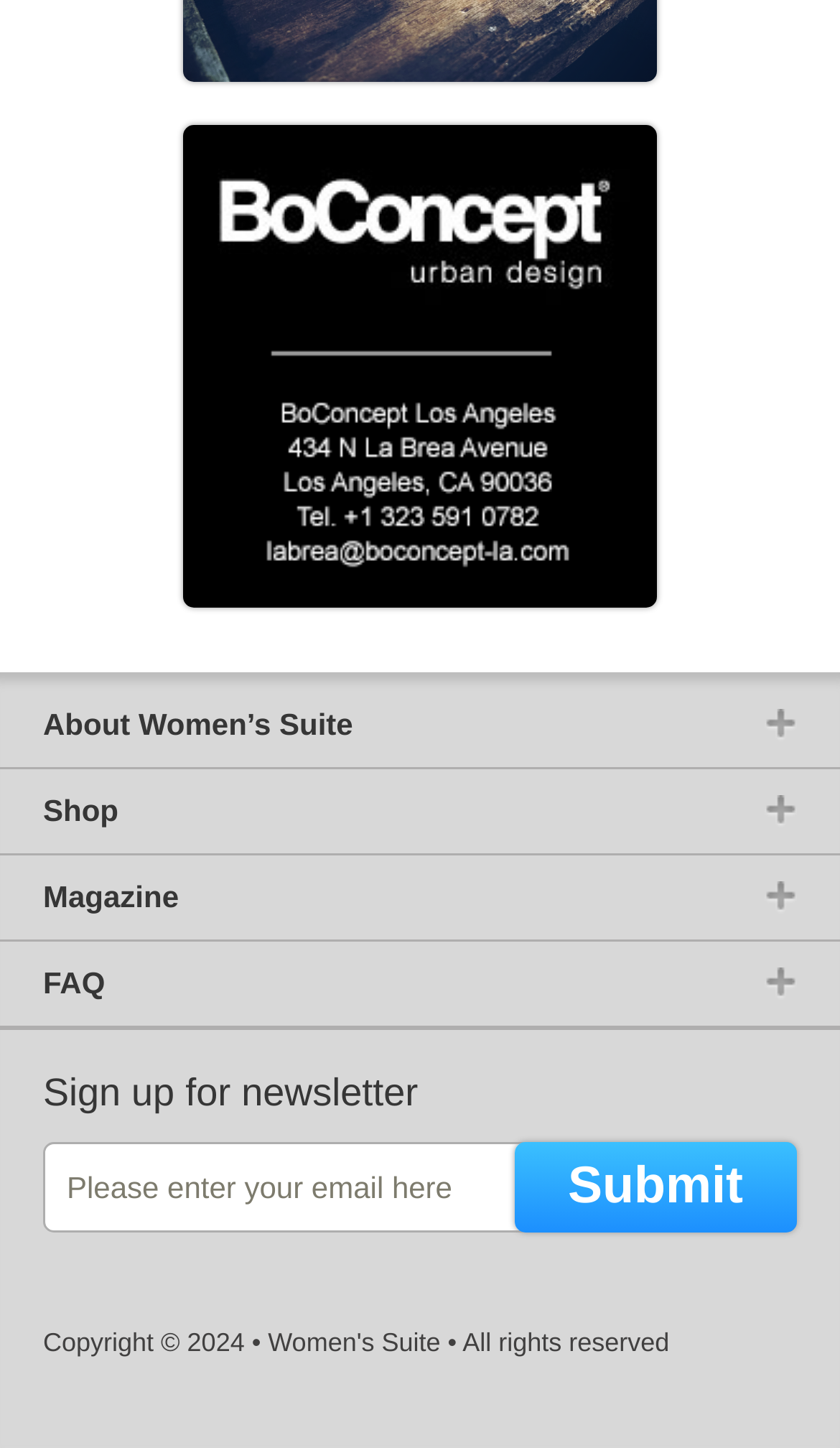Please provide a brief answer to the question using only one word or phrase: 
What is the purpose of the textbox?

Enter email